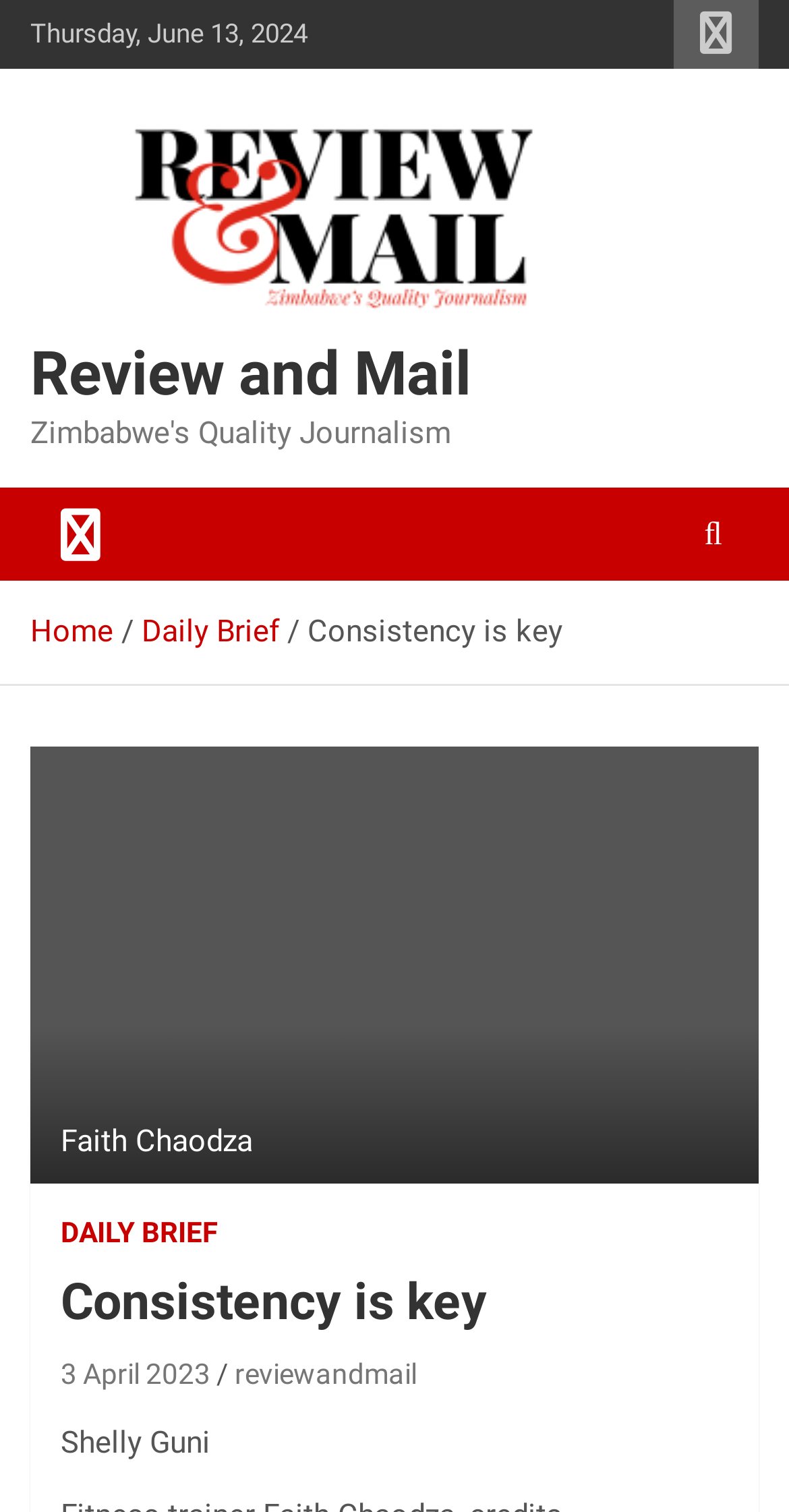What is the name of the person at the bottom of the page?
Please provide a comprehensive answer based on the information in the image.

The name of the person at the bottom of the page is 'Shelly Guni', which can be found in the StaticText element with the text 'Shelly Guni' and bounding box coordinates [0.077, 0.942, 0.267, 0.966].